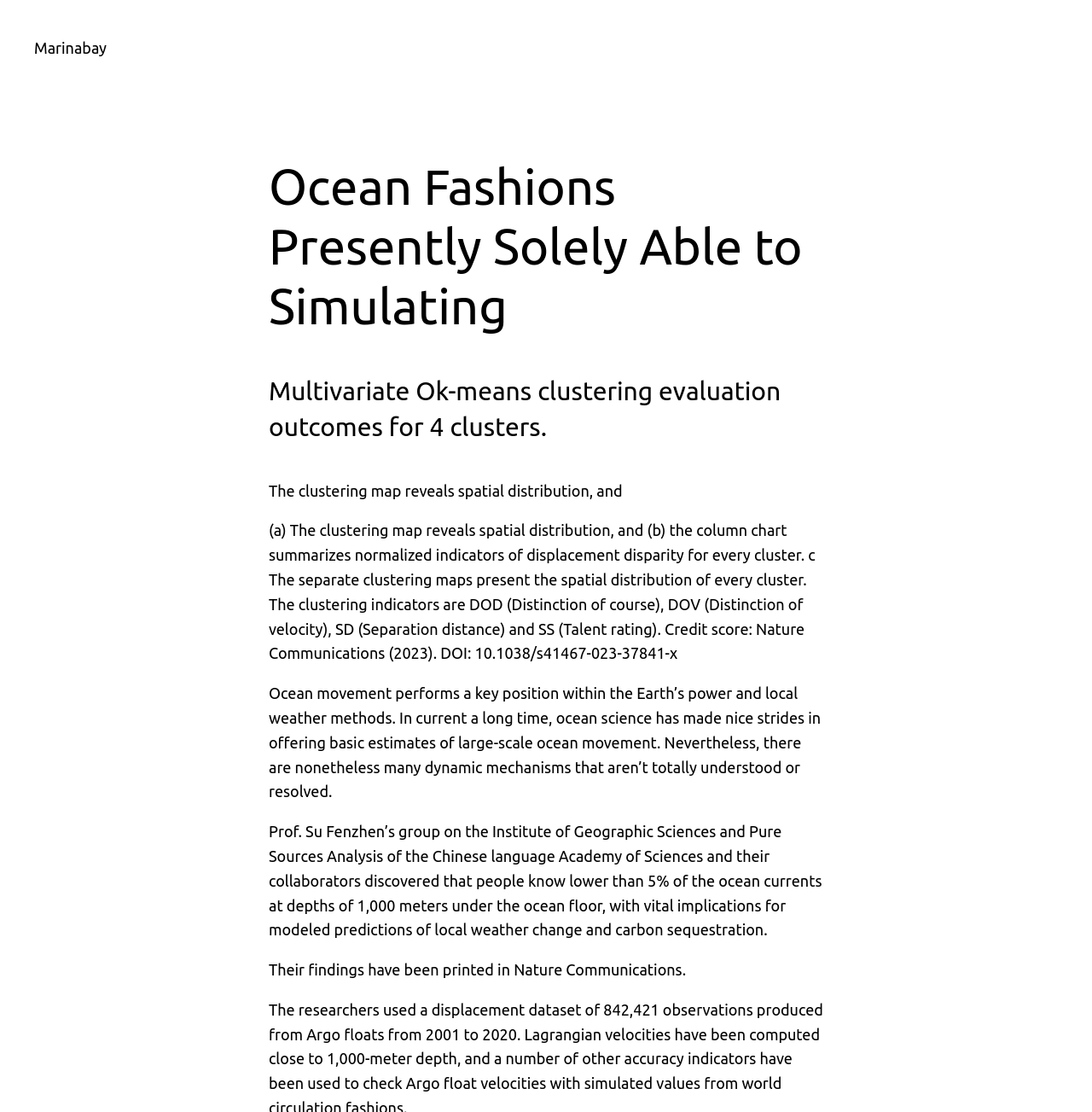Using the format (top-left x, top-left y, bottom-right x, bottom-right y), provide the bounding box coordinates for the described UI element. All values should be floating point numbers between 0 and 1: Marinabay

[0.031, 0.035, 0.098, 0.05]